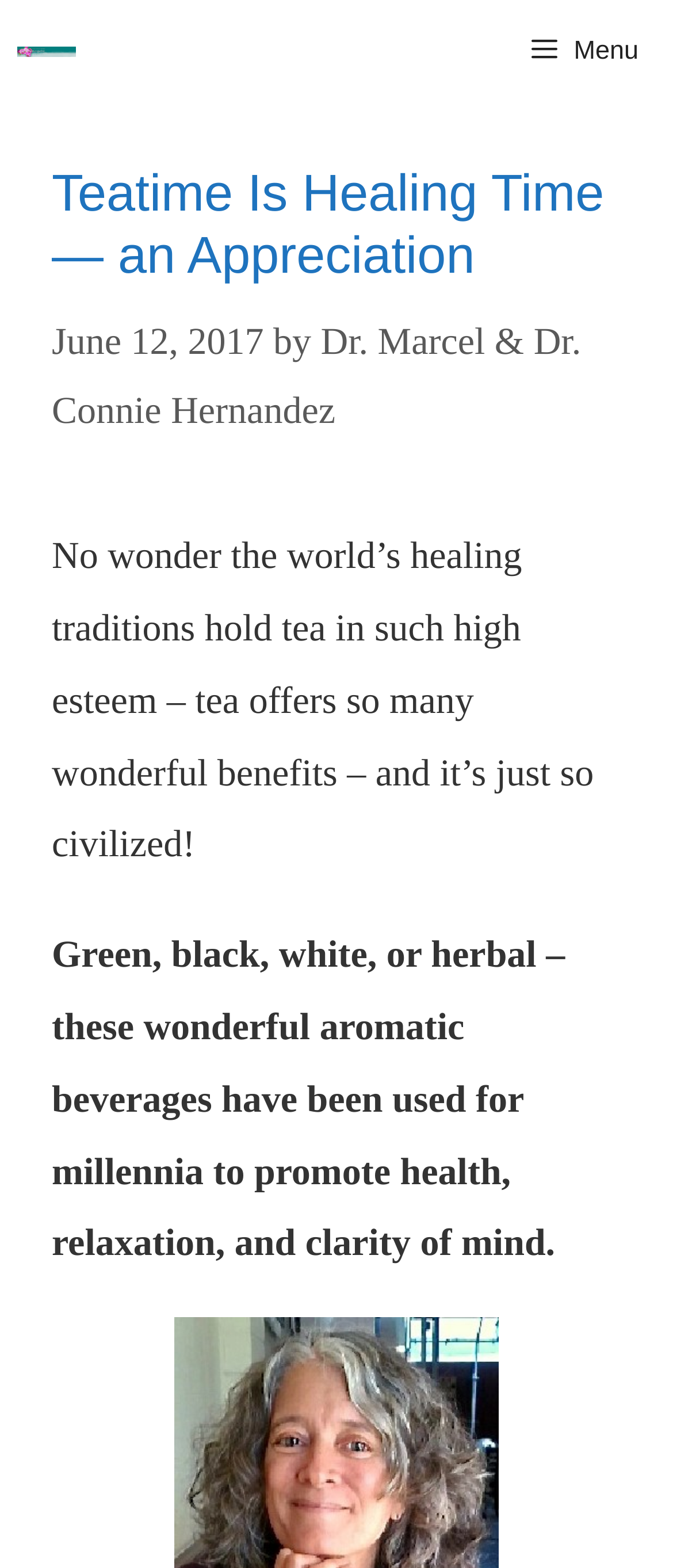Provide the text content of the webpage's main heading.

Teatime Is Healing Time — an Appreciation